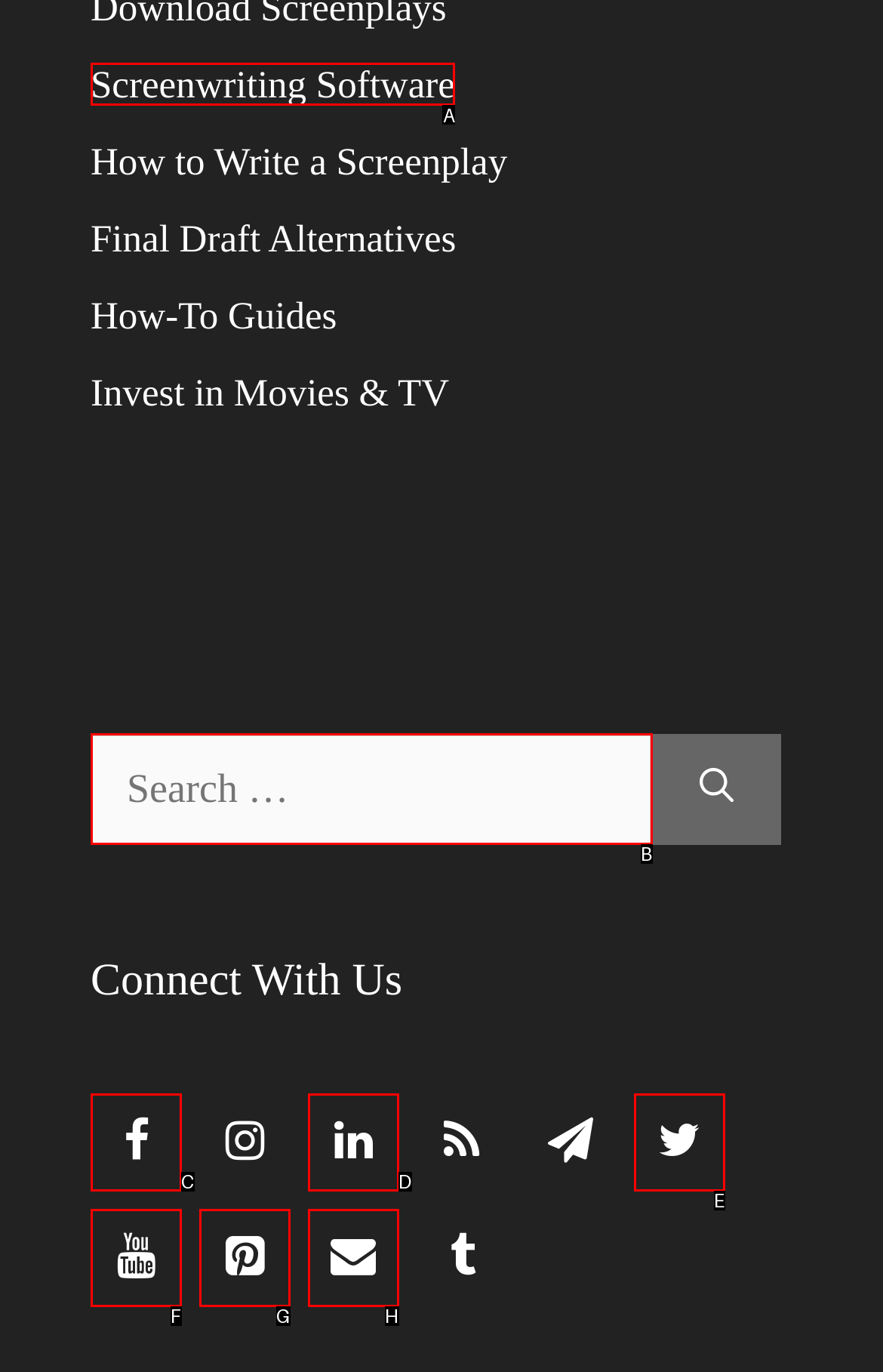Specify which HTML element I should click to complete this instruction: Click on Screenwriting Software Answer with the letter of the relevant option.

A